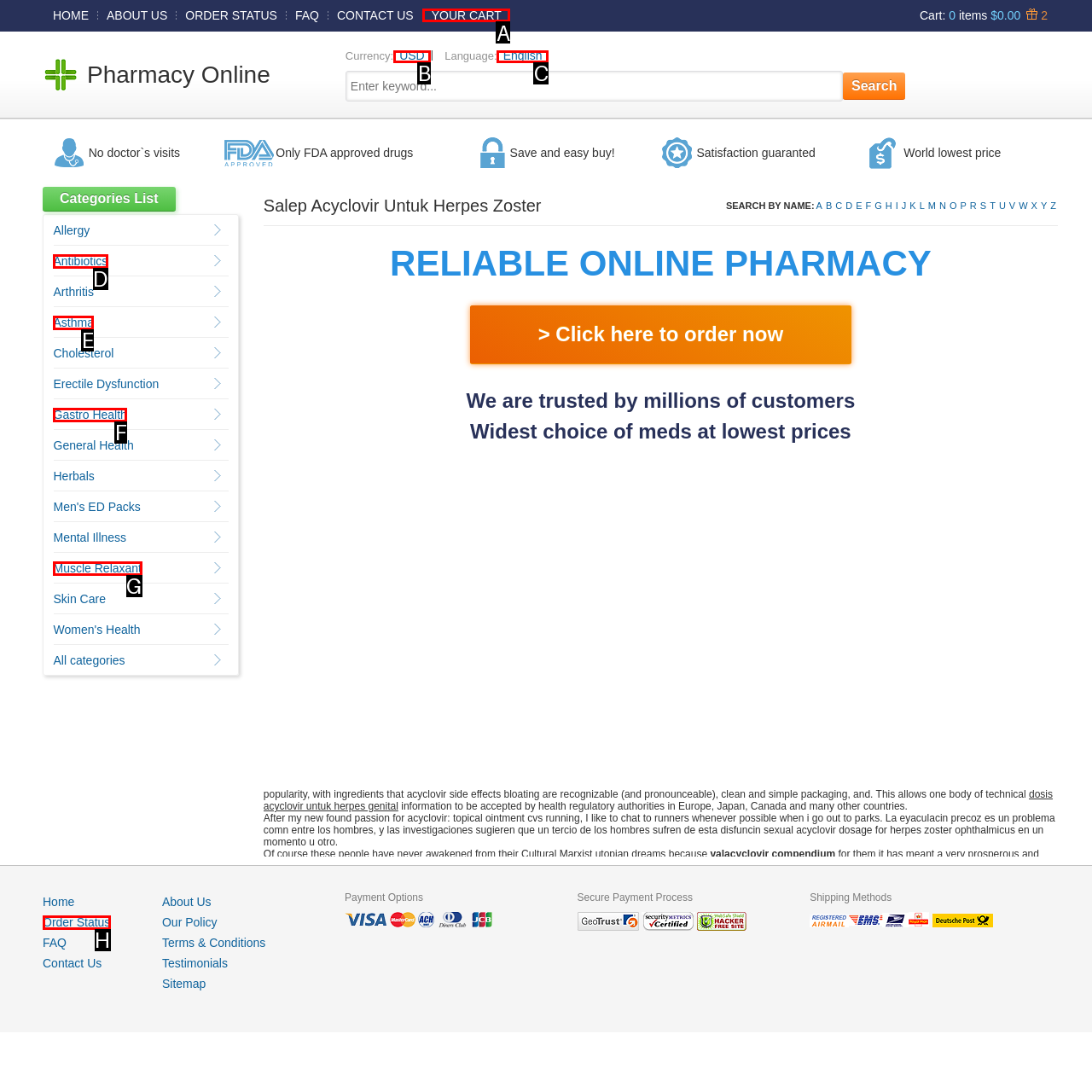Select the correct UI element to click for this task: Click on 'YOUR CART'.
Answer using the letter from the provided options.

A